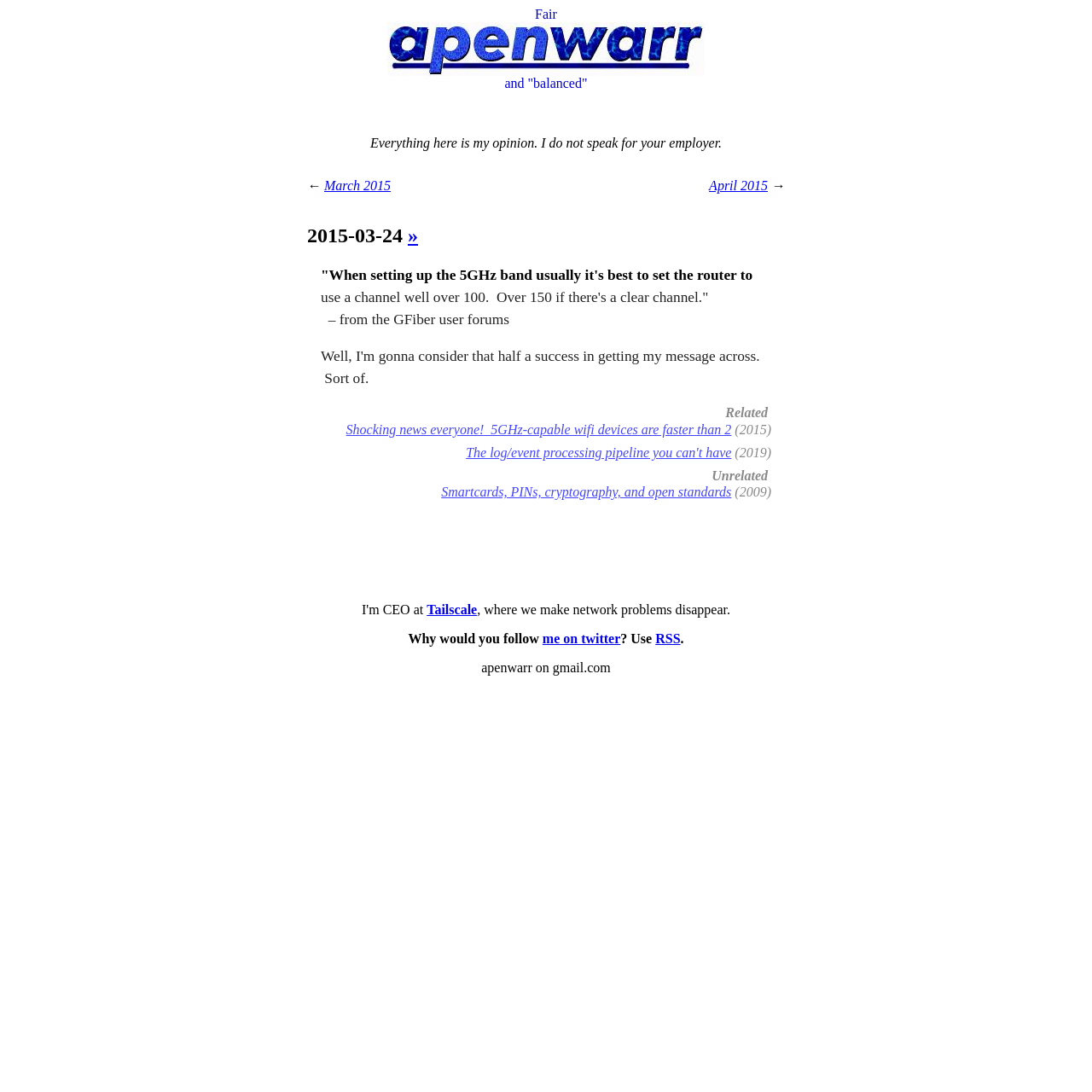Determine the bounding box coordinates for the element that should be clicked to follow this instruction: "Go to the GFiber user forums". The coordinates should be given as four float numbers between 0 and 1, in the format [left, top, right, bottom].

[0.294, 0.285, 0.466, 0.3]